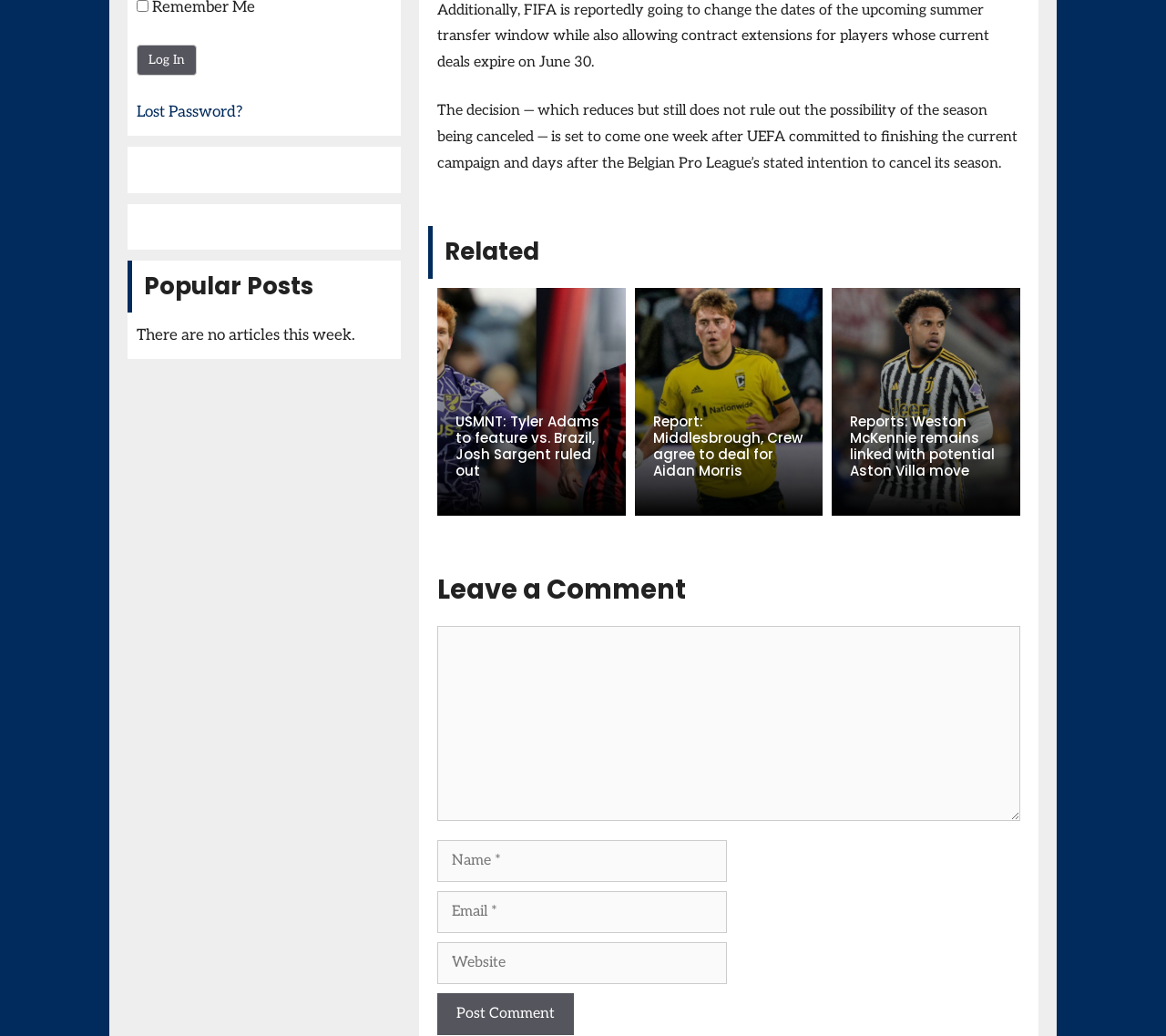Use a single word or phrase to answer the question:
What is the topic of the first article?

FIFA